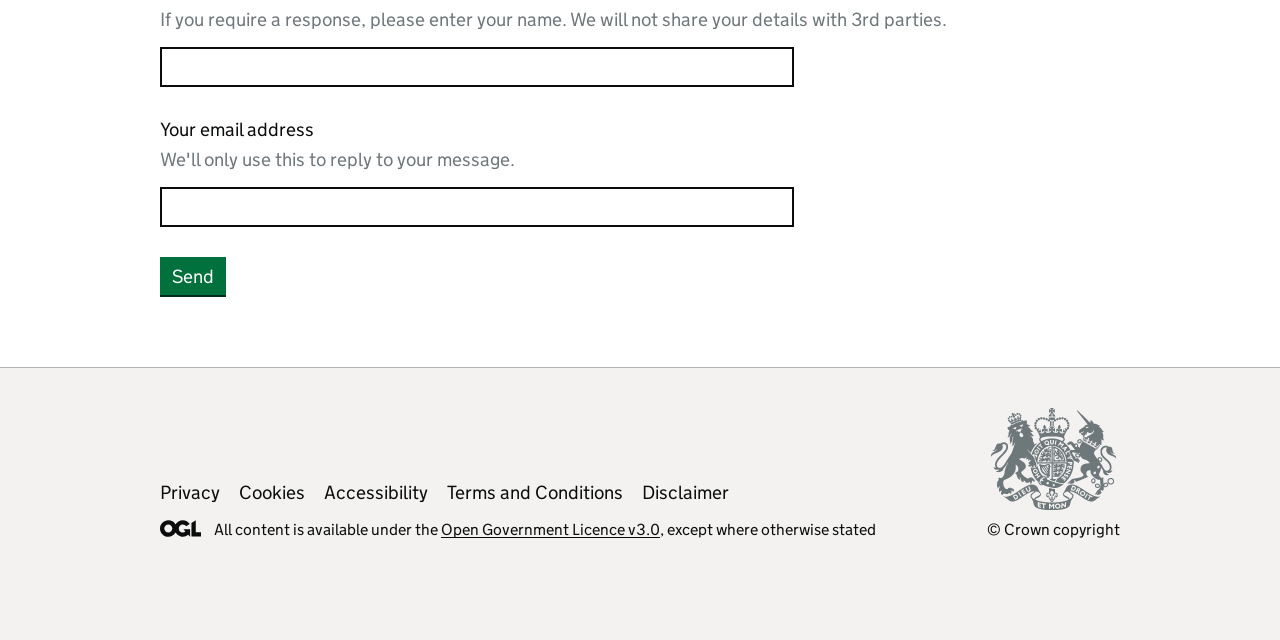Using the description "+353 87 2253155", locate and provide the bounding box of the UI element.

None